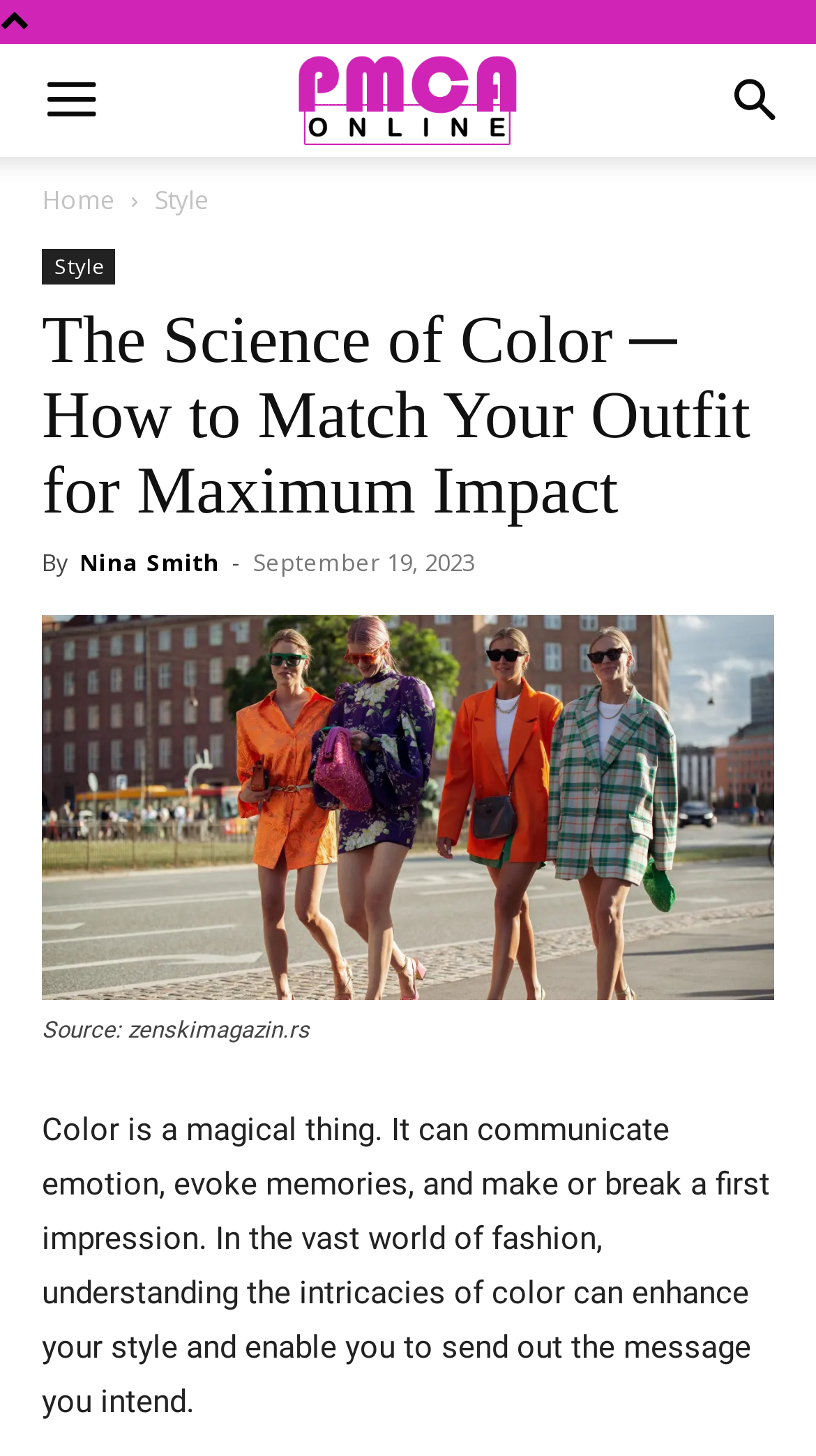Answer the question with a brief word or phrase:
What is the author of the article?

Nina Smith